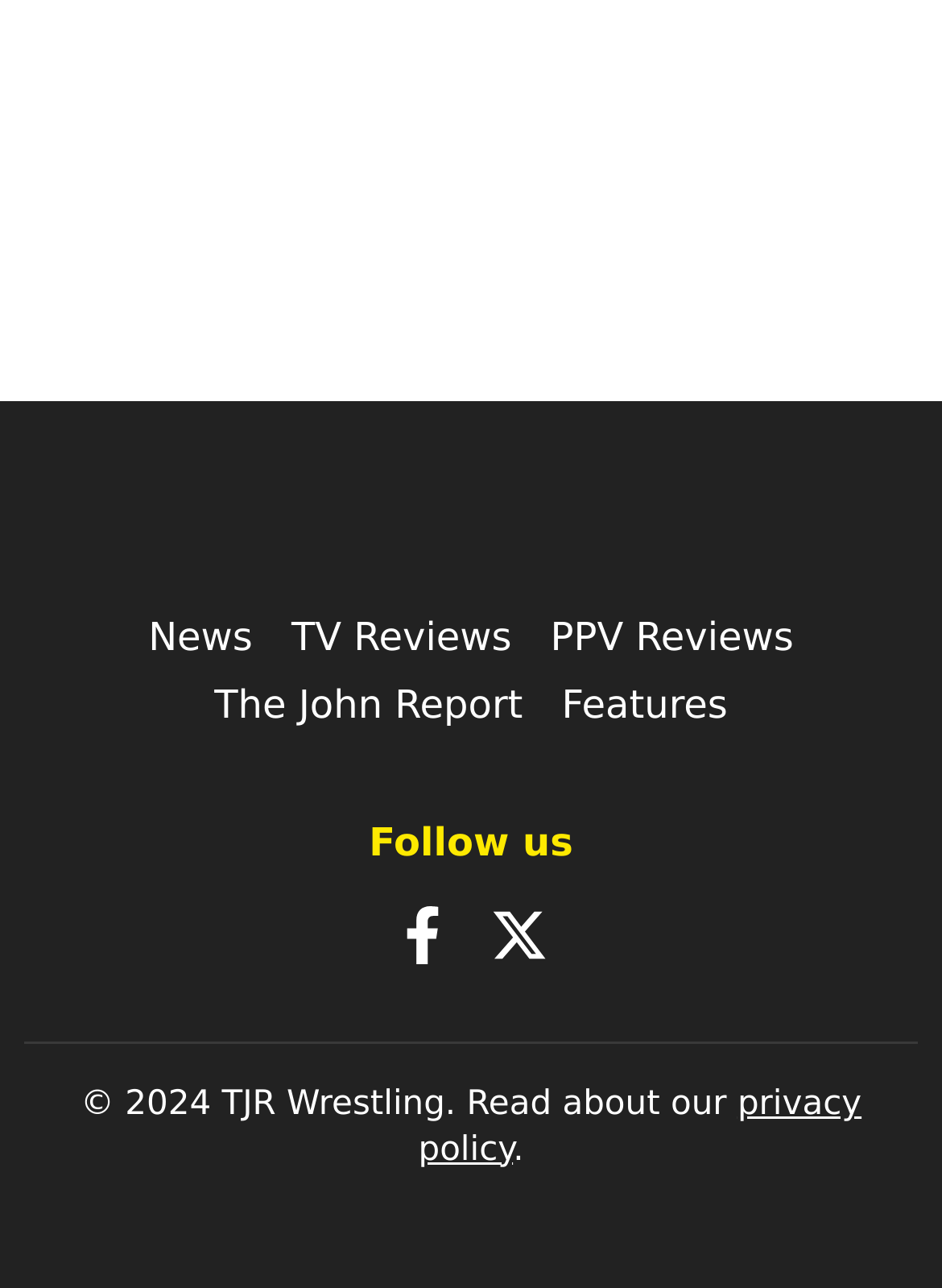Locate the bounding box coordinates of the clickable region necessary to complete the following instruction: "Follow us on Facebook". Provide the coordinates in the format of four float numbers between 0 and 1, i.e., [left, top, right, bottom].

[0.418, 0.744, 0.479, 0.78]